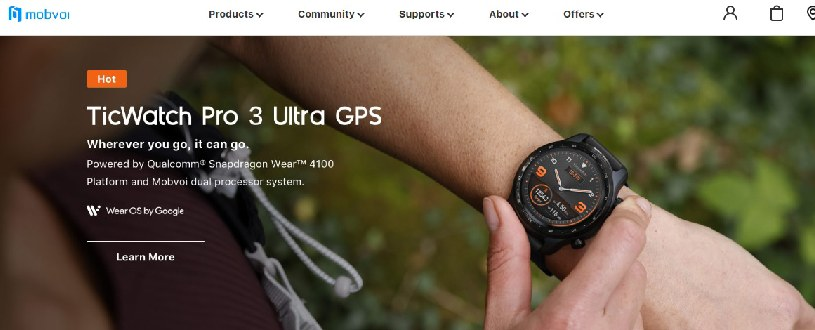Give a one-word or phrase response to the following question: What is the platform powering the smartwatch?

Qualcomm's Snapdragon Wear 4100